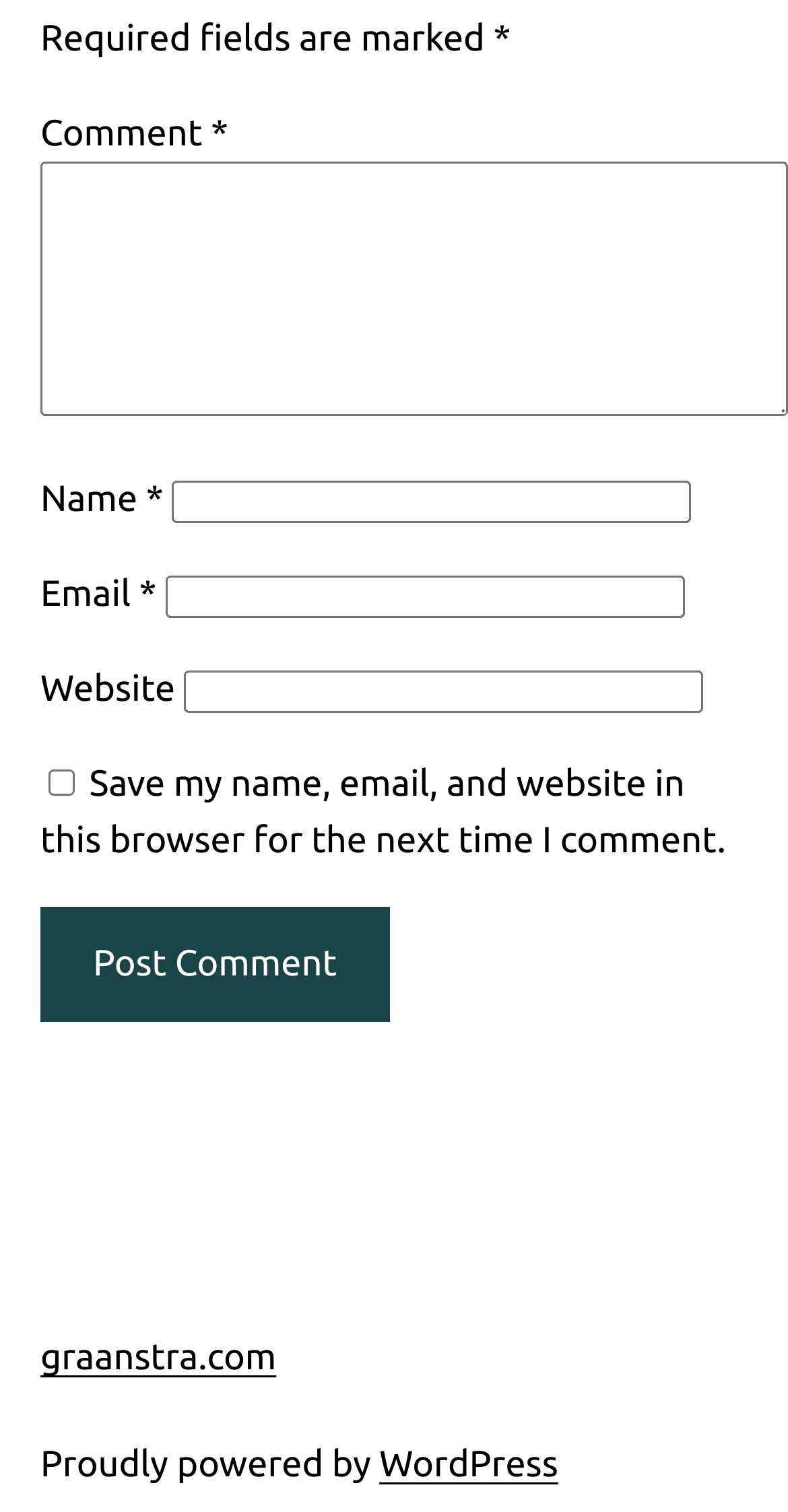Select the bounding box coordinates of the element I need to click to carry out the following instruction: "Enter a comment".

[0.051, 0.107, 1.0, 0.276]